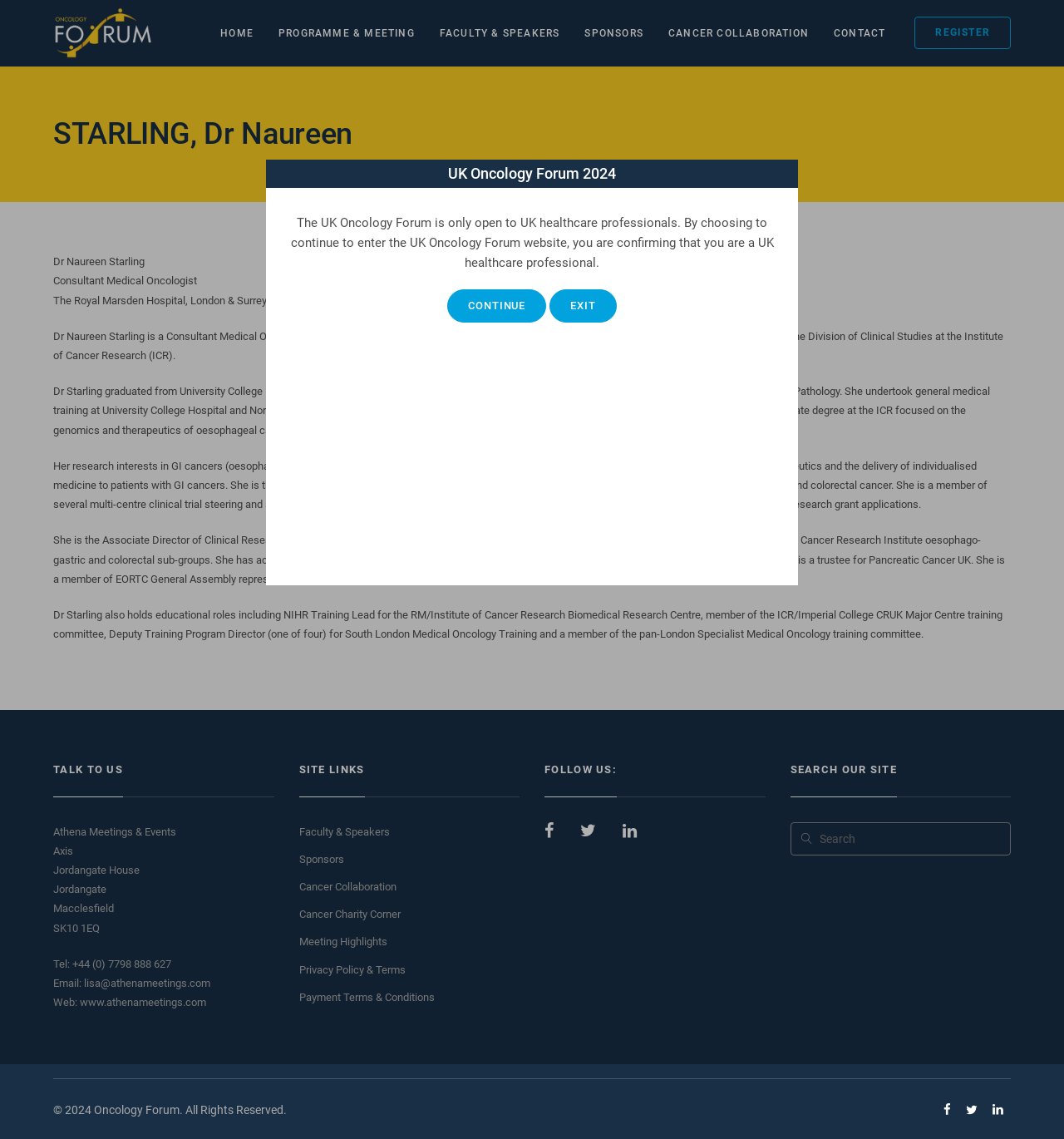Highlight the bounding box of the UI element that corresponds to this description: "Faculty & Speakers".

[0.401, 0.0, 0.538, 0.058]